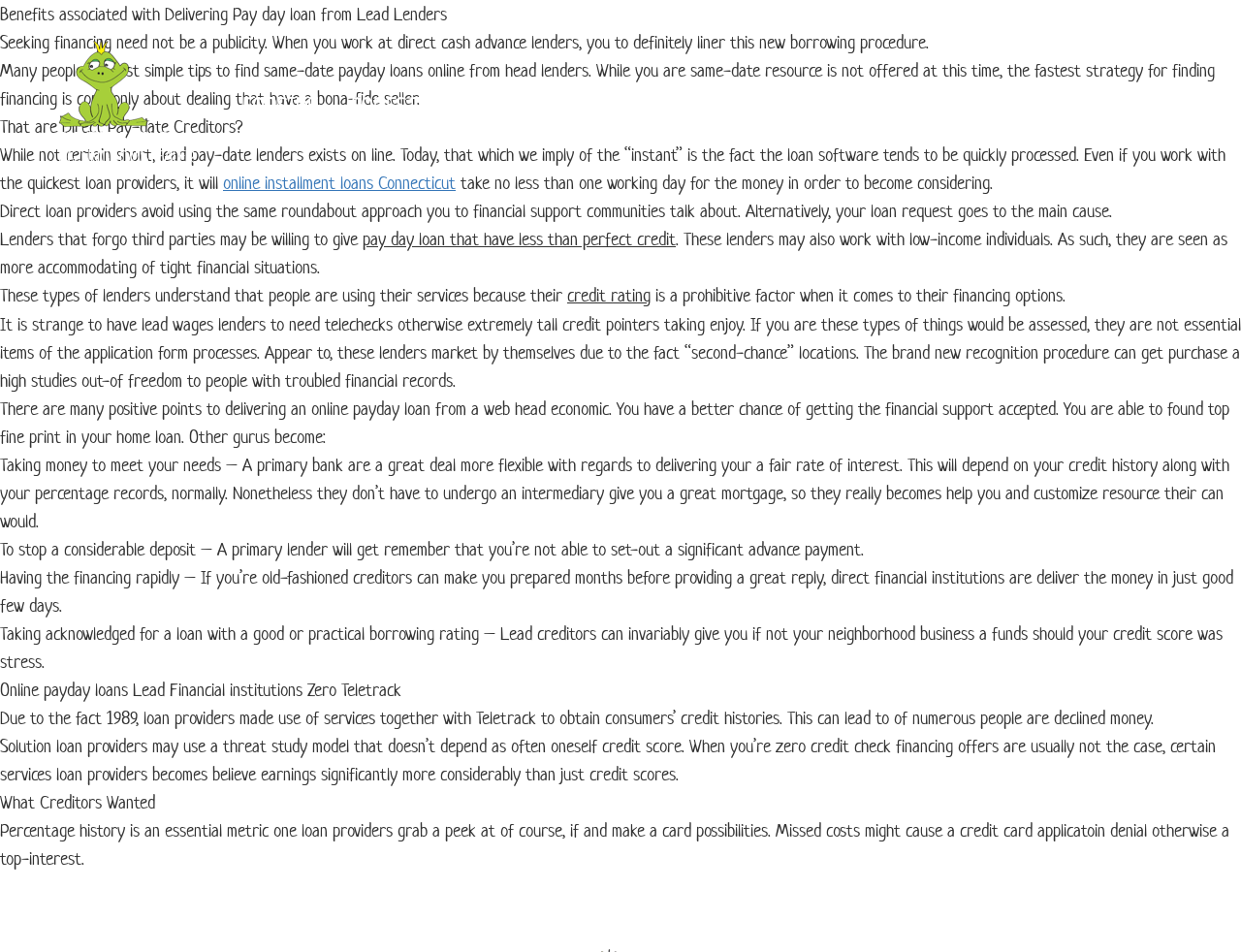Kindly provide the bounding box coordinates of the section you need to click on to fulfill the given instruction: "Click on FORESTILLINGER link".

[0.283, 0.096, 0.409, 0.127]